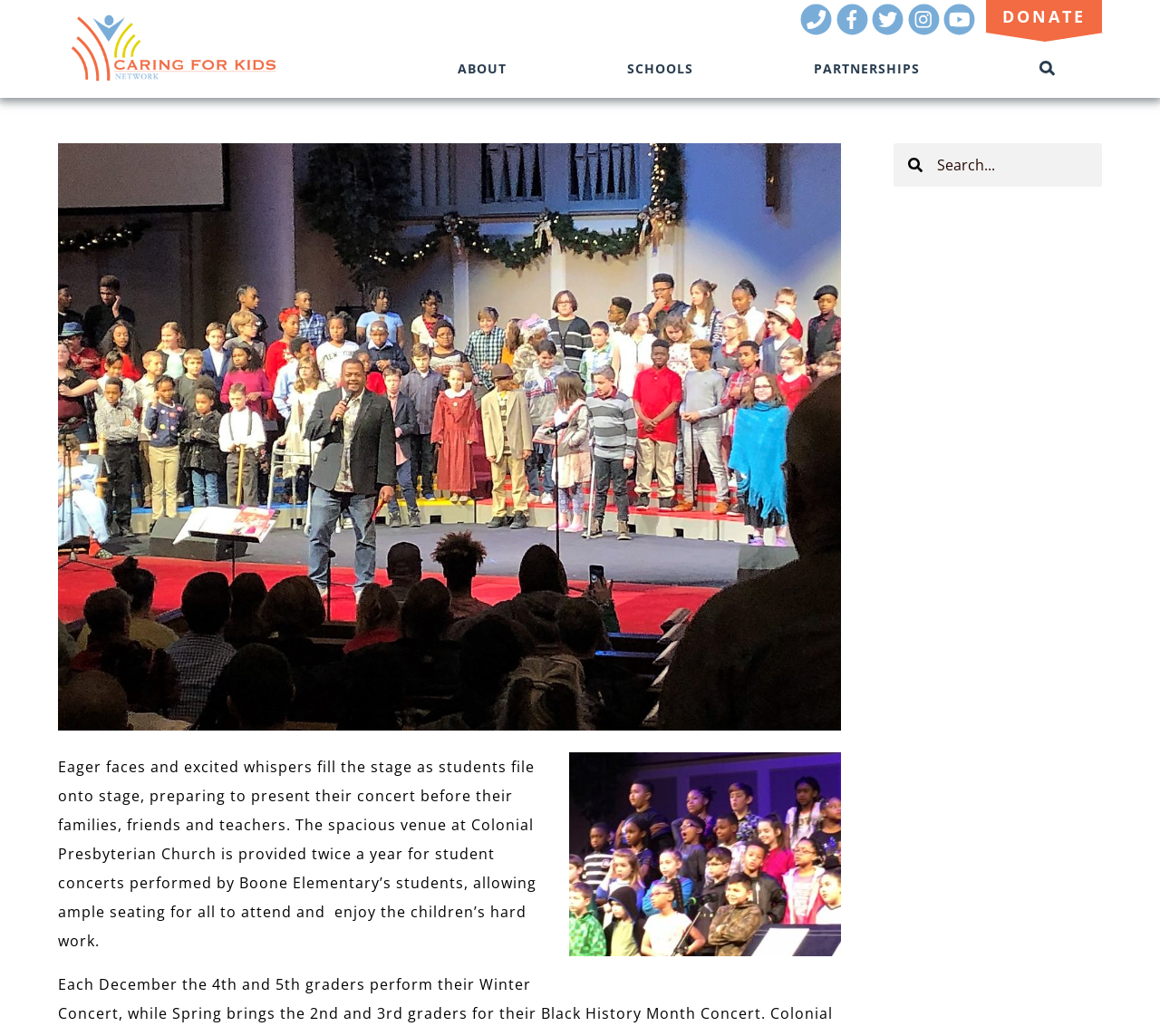Kindly provide the bounding box coordinates of the section you need to click on to fulfill the given instruction: "Open the ABOUT page".

[0.384, 0.042, 0.448, 0.091]